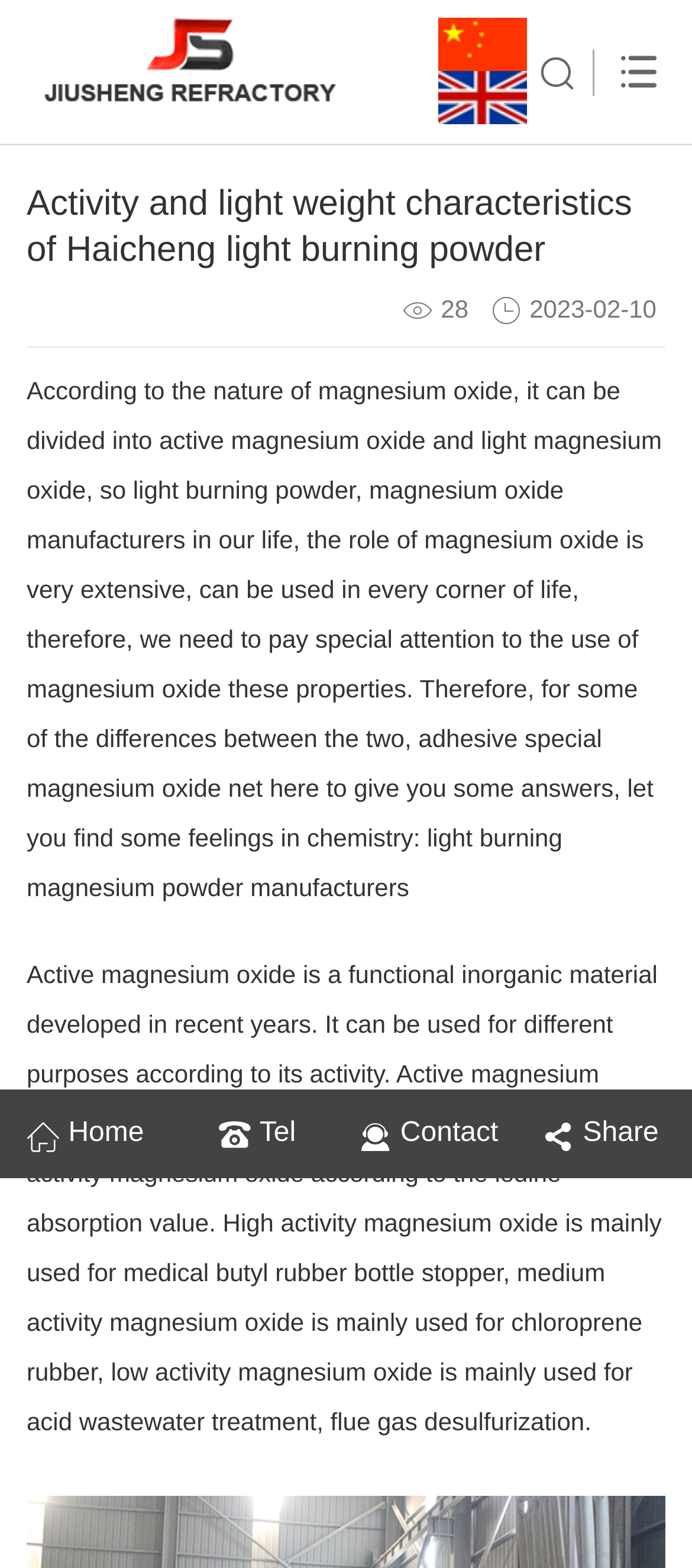Generate a comprehensive description of the webpage.

The webpage is about the characteristics of Haicheng light burning powder and magnesium oxide. At the top, there is a heading that reads "Activity and light weight characteristics of Haicheng light burning powder-Haicheng Jiusheng Refractory Manufacturing Co., Ltd". Below the heading, there are three links with icons, aligned horizontally, and a small image on the left side of each link. 

On the left side of the page, there is a section with a large block of text that discusses the properties and uses of magnesium oxide, including its division into active and light magnesium oxide. Below this text, there is another section with a smaller block of text that explains the different types of active magnesium oxide and their uses.

On the right side of the page, there are several links with icons, including "Home", "Tel", "Contact", and "Share", aligned vertically near the bottom of the page. There are also two small blocks of text, one showing the date "2023-02-10" and the other showing the number "28". 

There are a total of five images on the page, all of which are small and appear to be icons or logos. There are also several links with icons, some of which have a small image next to them.